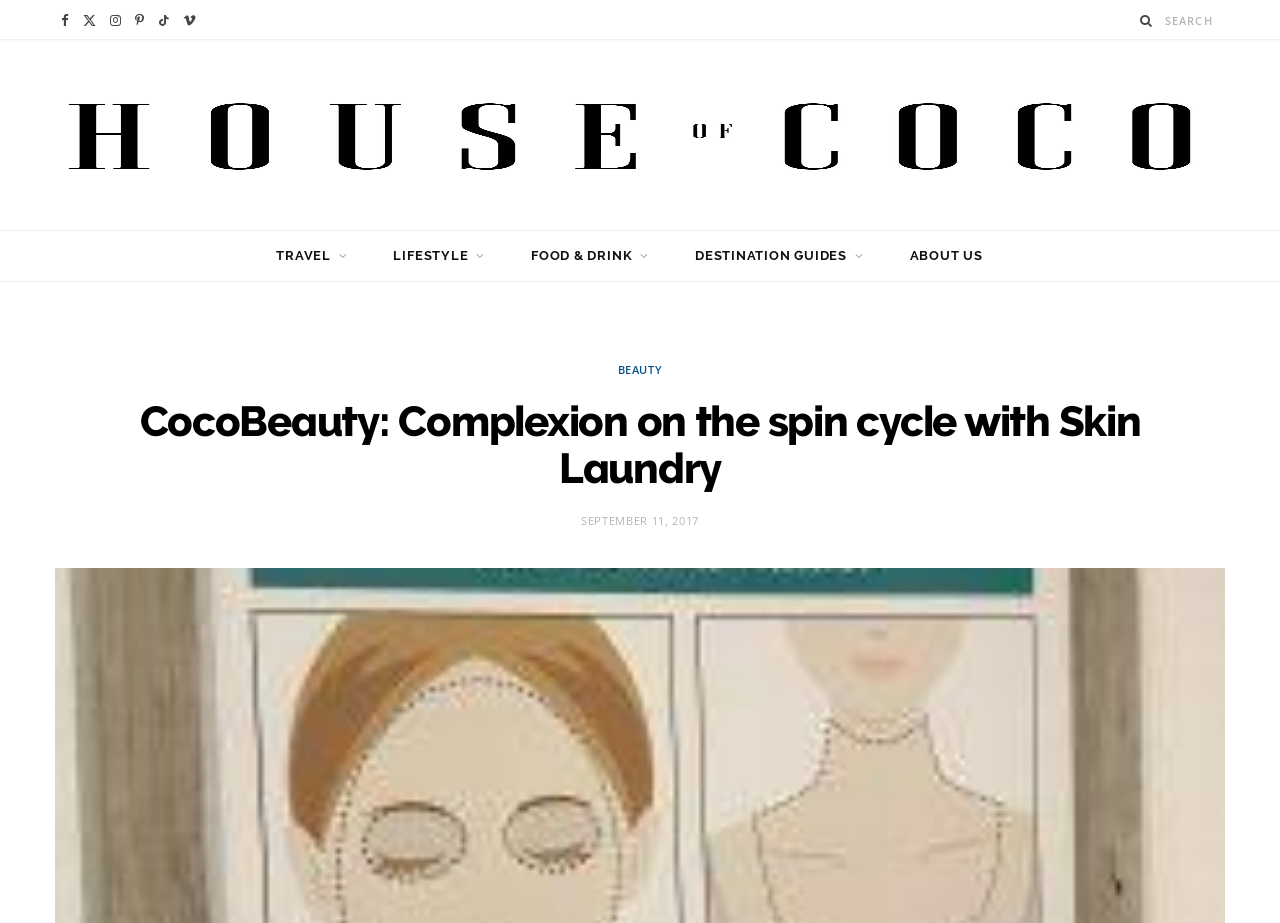Determine the main heading text of the webpage.

CocoBeauty: Complexion on the spin cycle with Skin Laundry